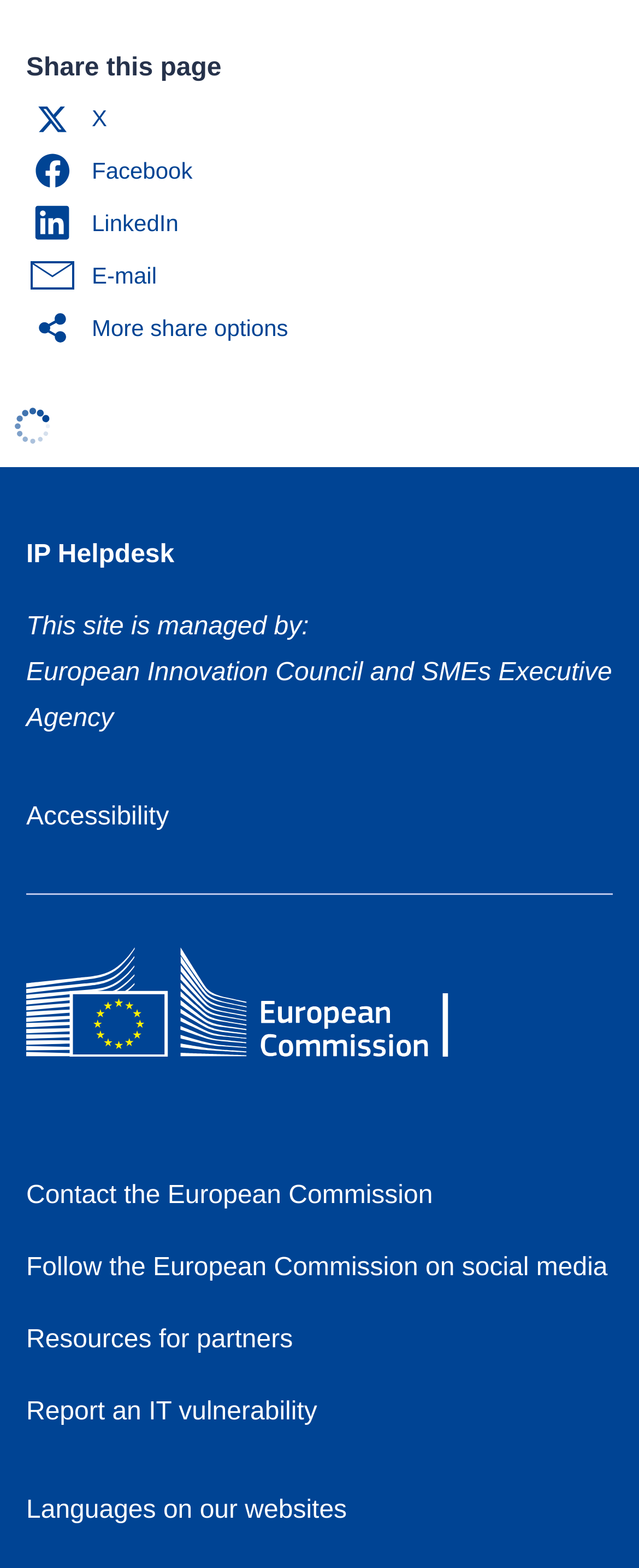Bounding box coordinates are specified in the format (top-left x, top-left y, bottom-right x, bottom-right y). All values are floating point numbers bounded between 0 and 1. Please provide the bounding box coordinate of the region this sentence describes: More share options

[0.041, 0.192, 0.482, 0.225]